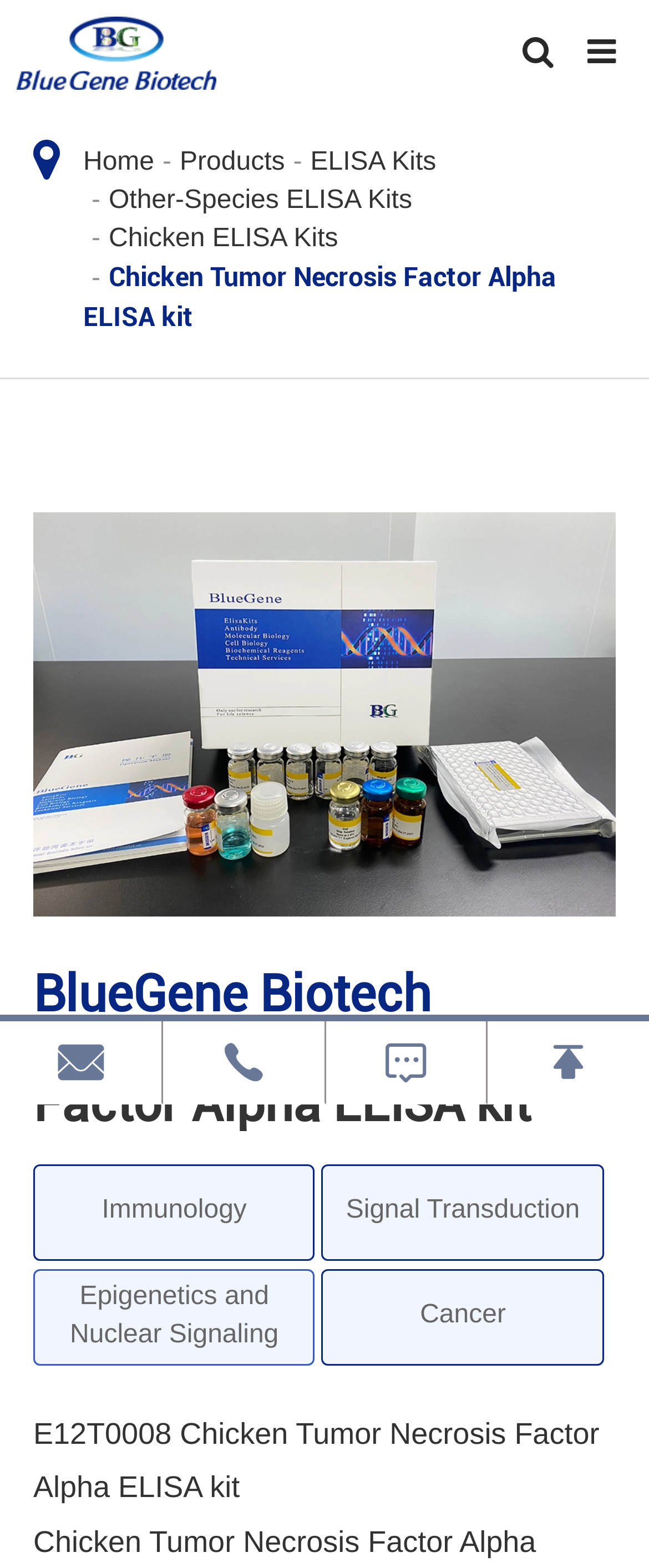Locate the bounding box coordinates of the clickable region to complete the following instruction: "view products."

[0.277, 0.095, 0.439, 0.113]